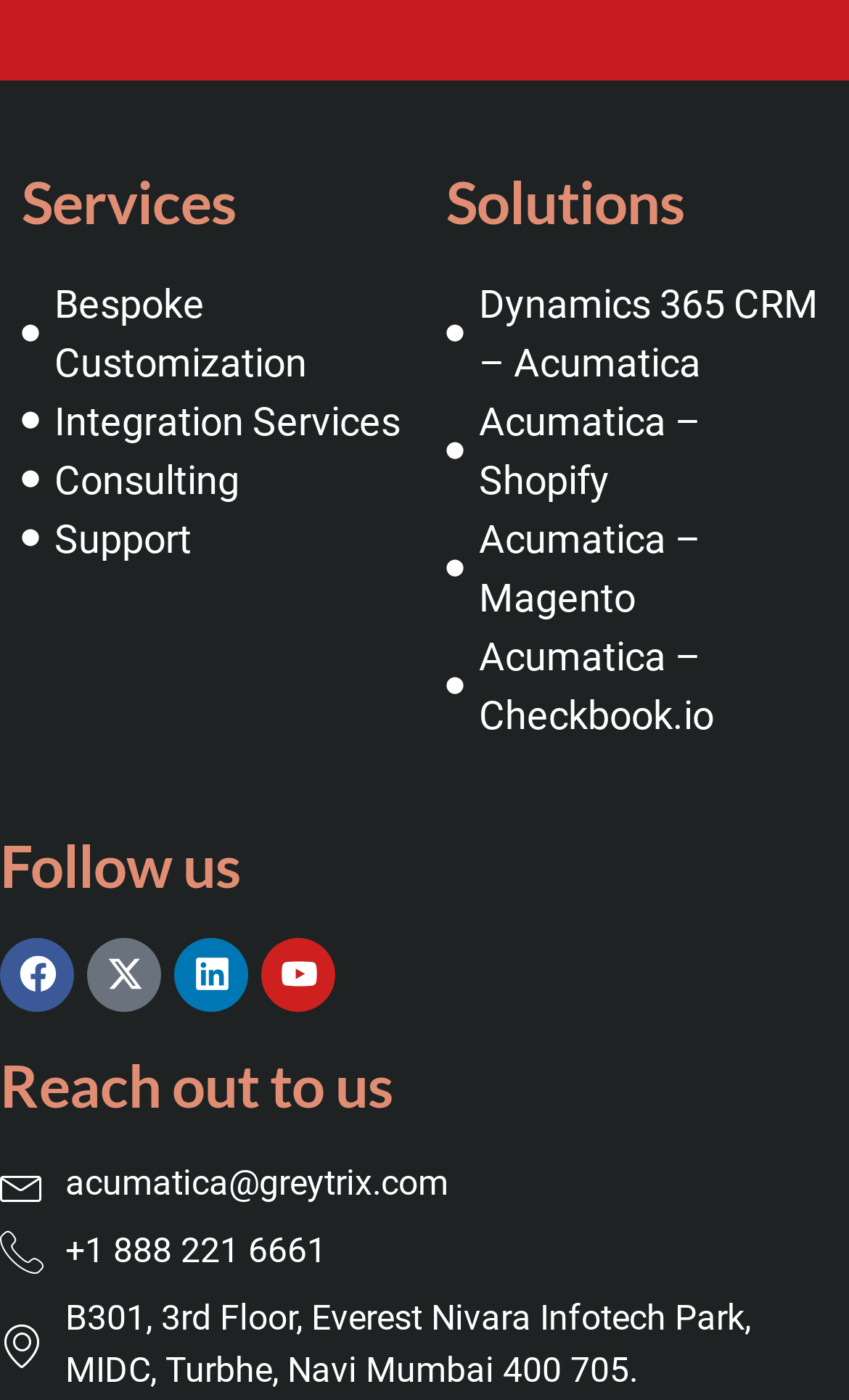Select the bounding box coordinates of the element I need to click to carry out the following instruction: "Follow us on Facebook".

[0.0, 0.669, 0.087, 0.722]